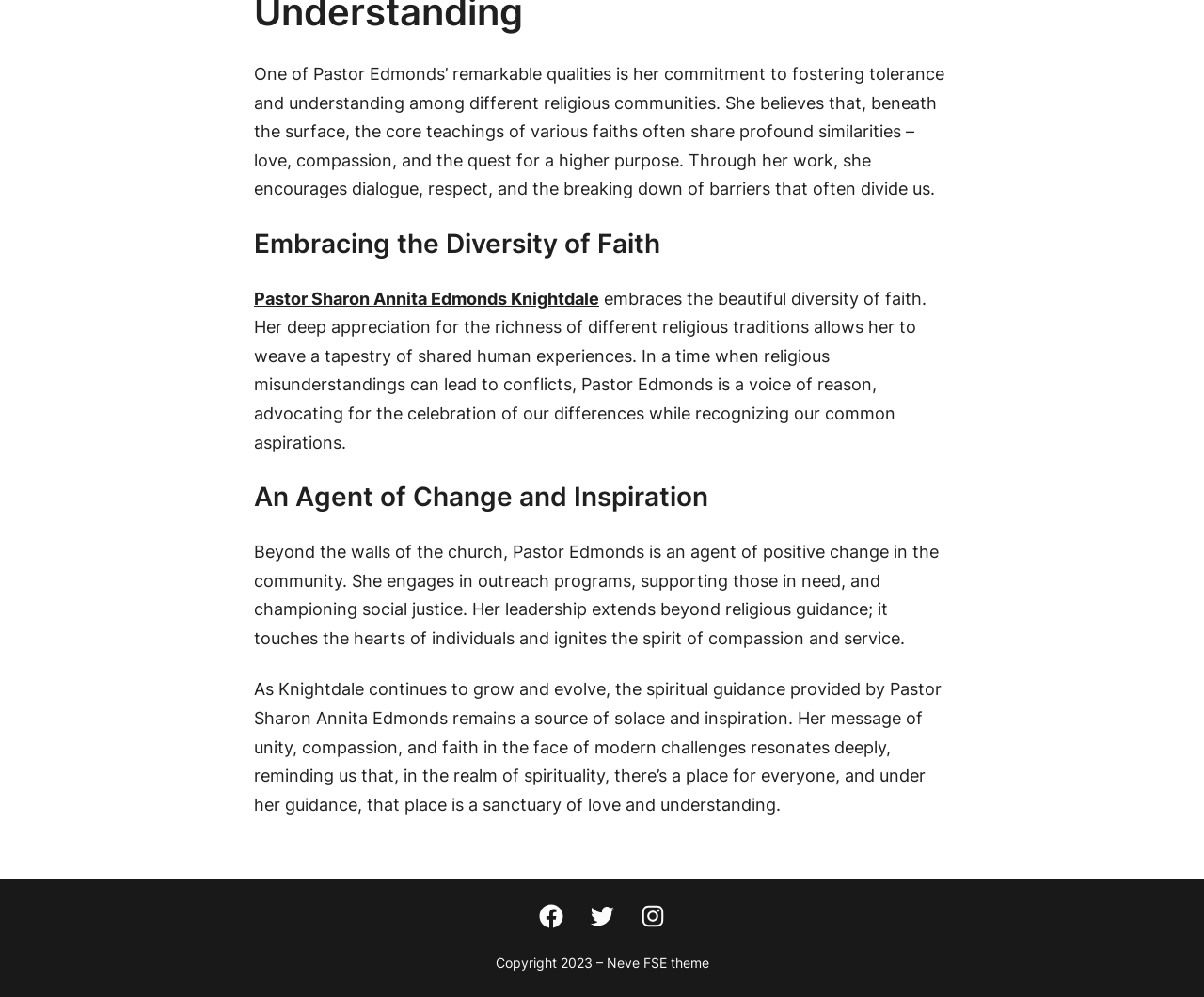Please answer the following question using a single word or phrase: What is Pastor Edmonds' commitment to?

fostering tolerance and understanding